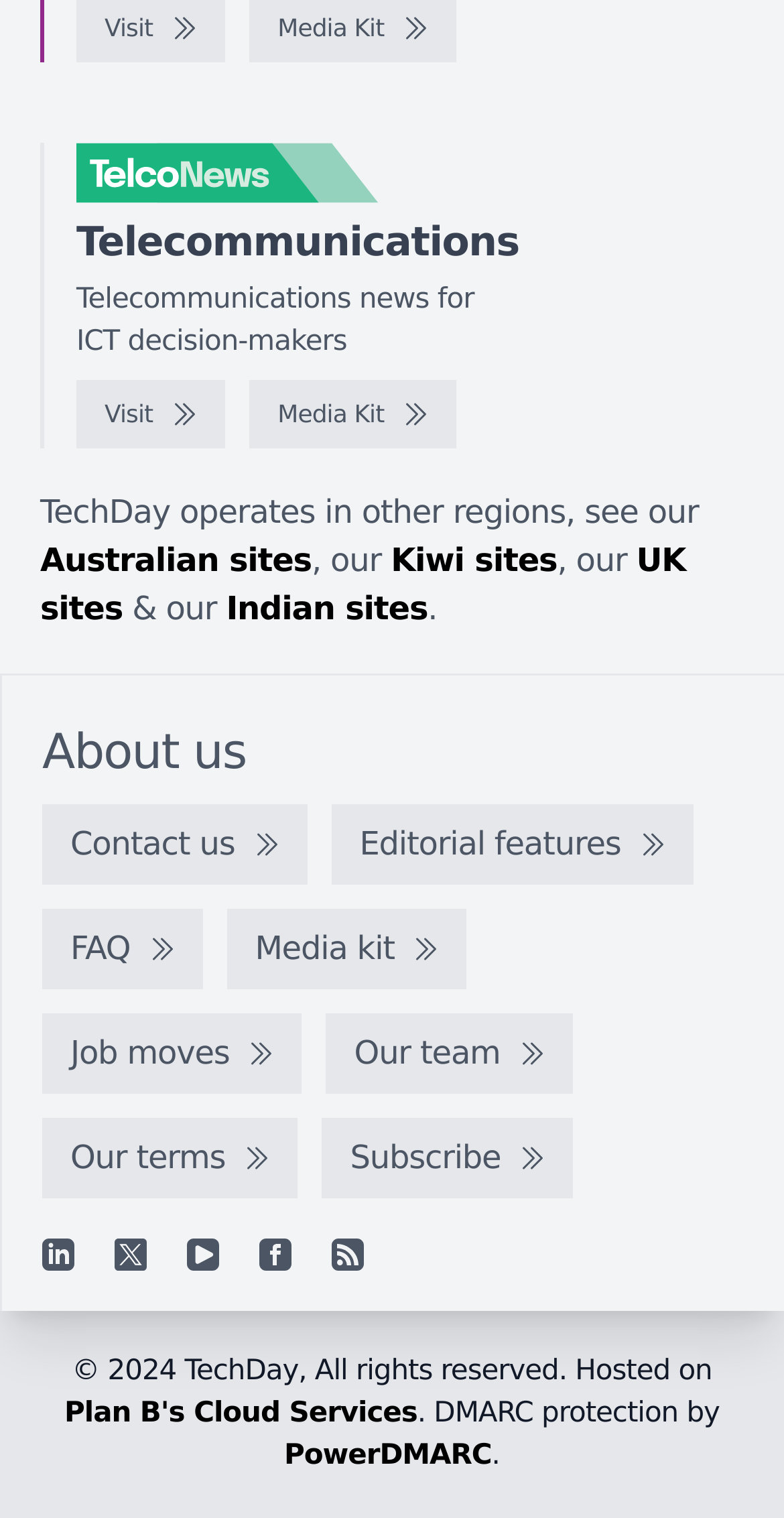Given the description Plan B's Cloud Services, predict the bounding box coordinates of the UI element. Ensure the coordinates are in the format (top-left x, top-left y, bottom-right x, bottom-right y) and all values are between 0 and 1.

[0.082, 0.921, 0.532, 0.942]